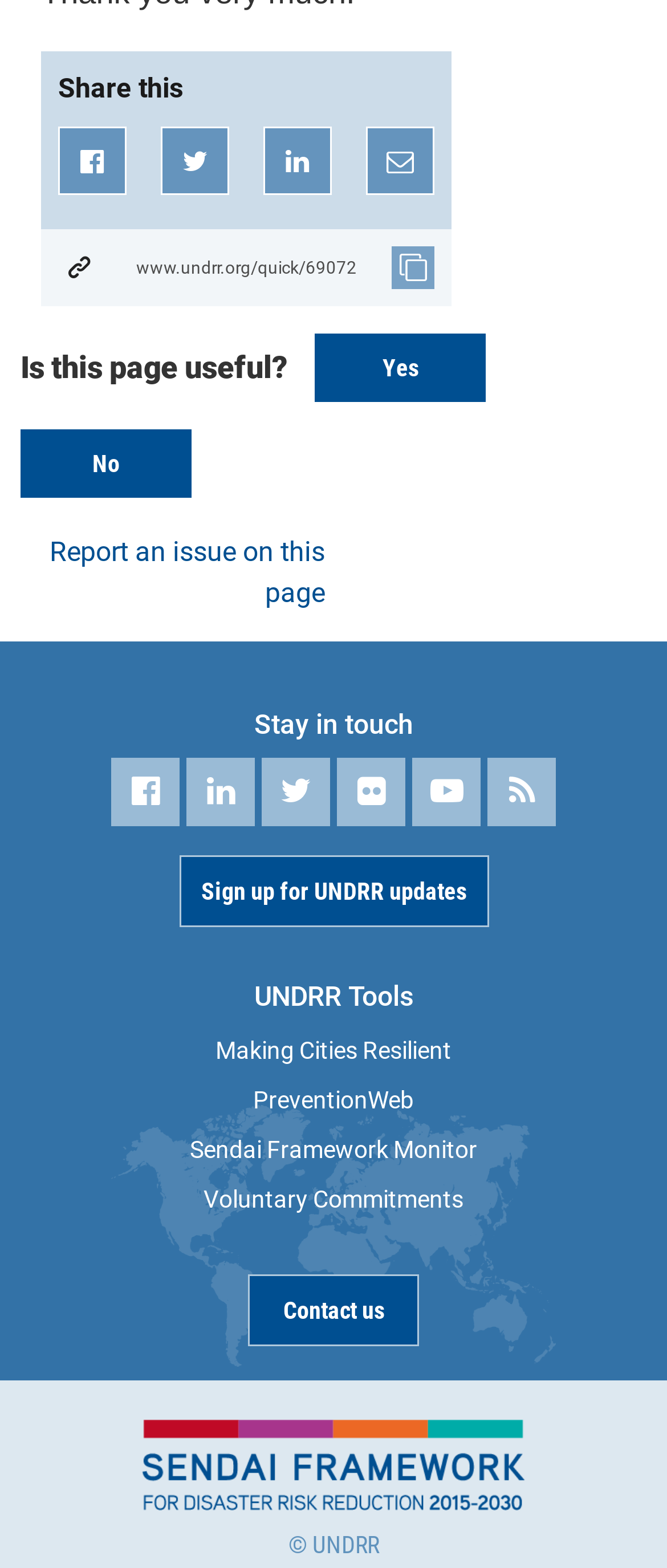Please specify the bounding box coordinates in the format (top-left x, top-left y, bottom-right x, bottom-right y), with values ranging from 0 to 1. Identify the bounding box for the UI component described as follows: Sign up for UNDRR updates

[0.268, 0.545, 0.732, 0.591]